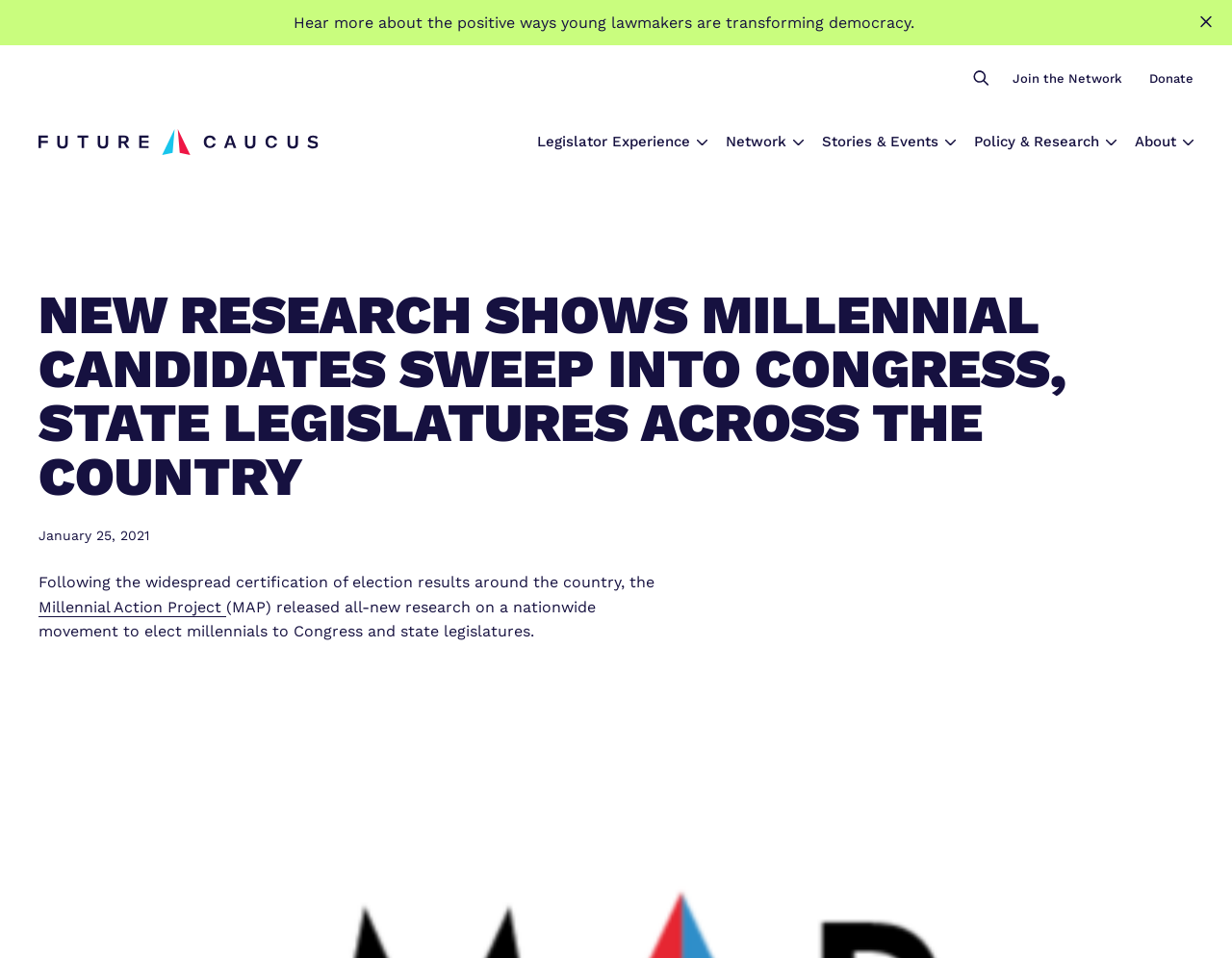Please determine the bounding box coordinates for the UI element described as: "Policy & Research".

[0.785, 0.135, 0.898, 0.161]